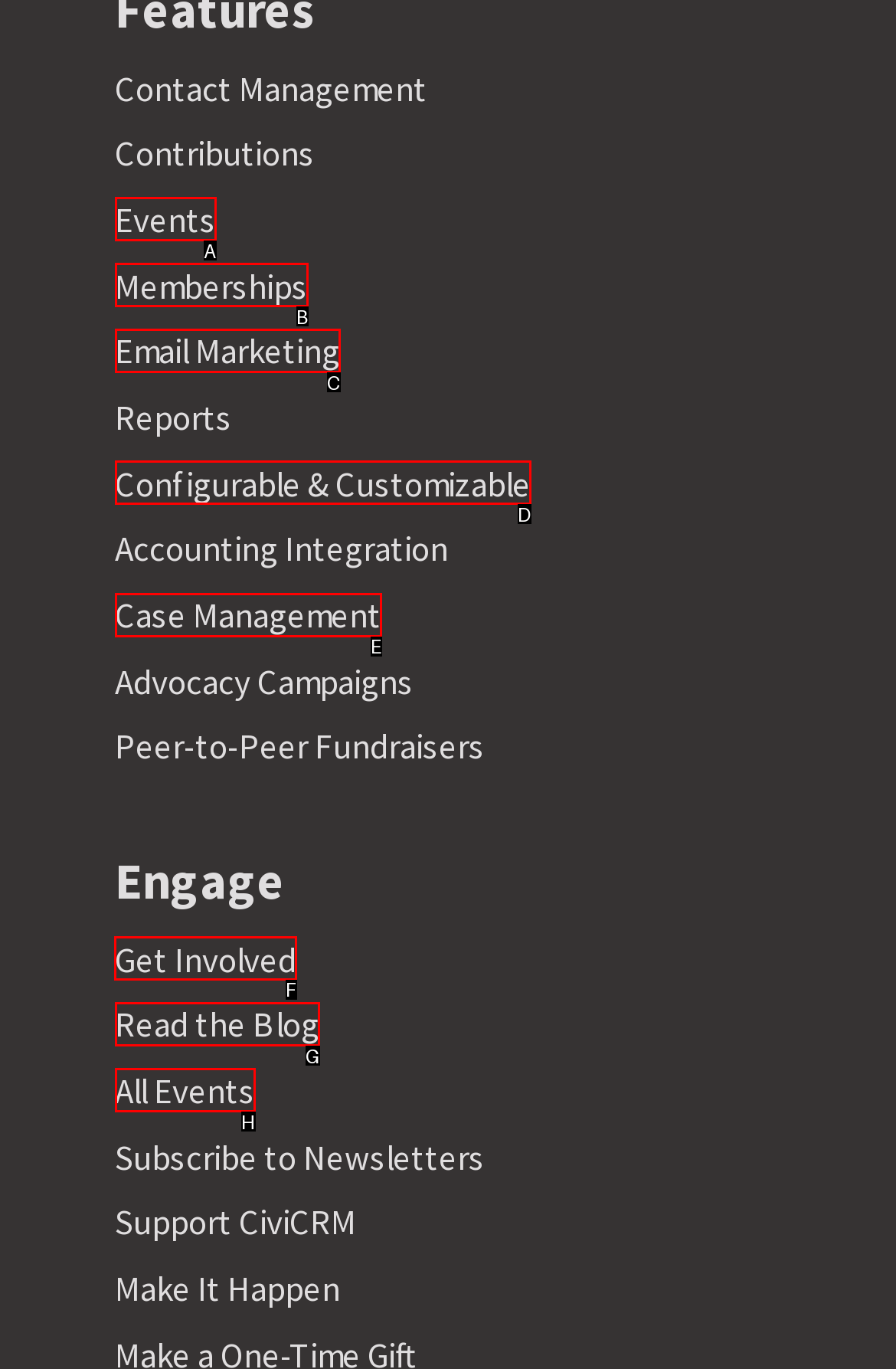Identify the correct letter of the UI element to click for this task: Get involved
Respond with the letter from the listed options.

F